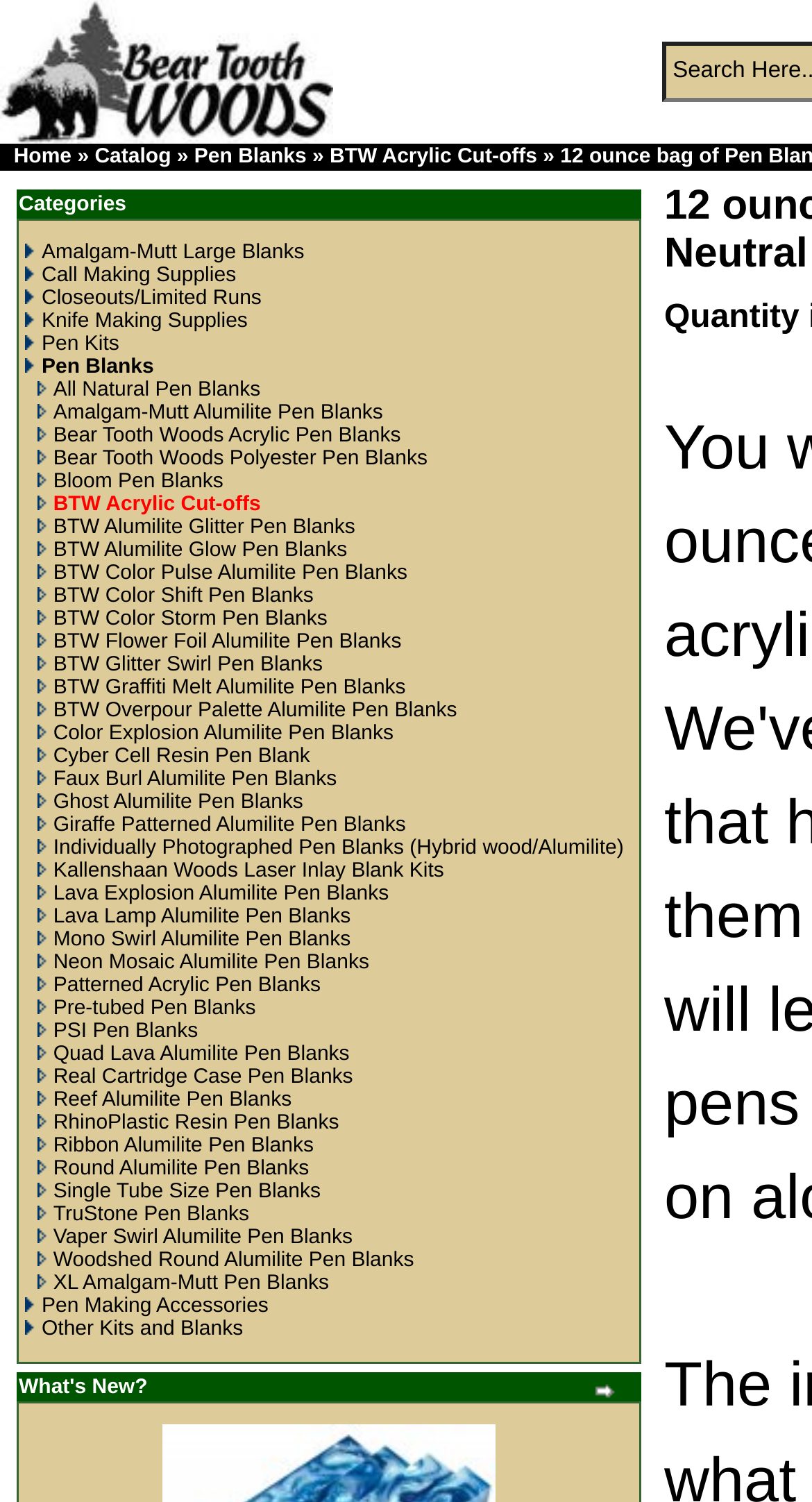What is the name of the website?
Using the details from the image, give an elaborate explanation to answer the question.

The name of the website can be found at the top of the webpage, where it says 'Bear Tooth Woods' in a layout table cell.